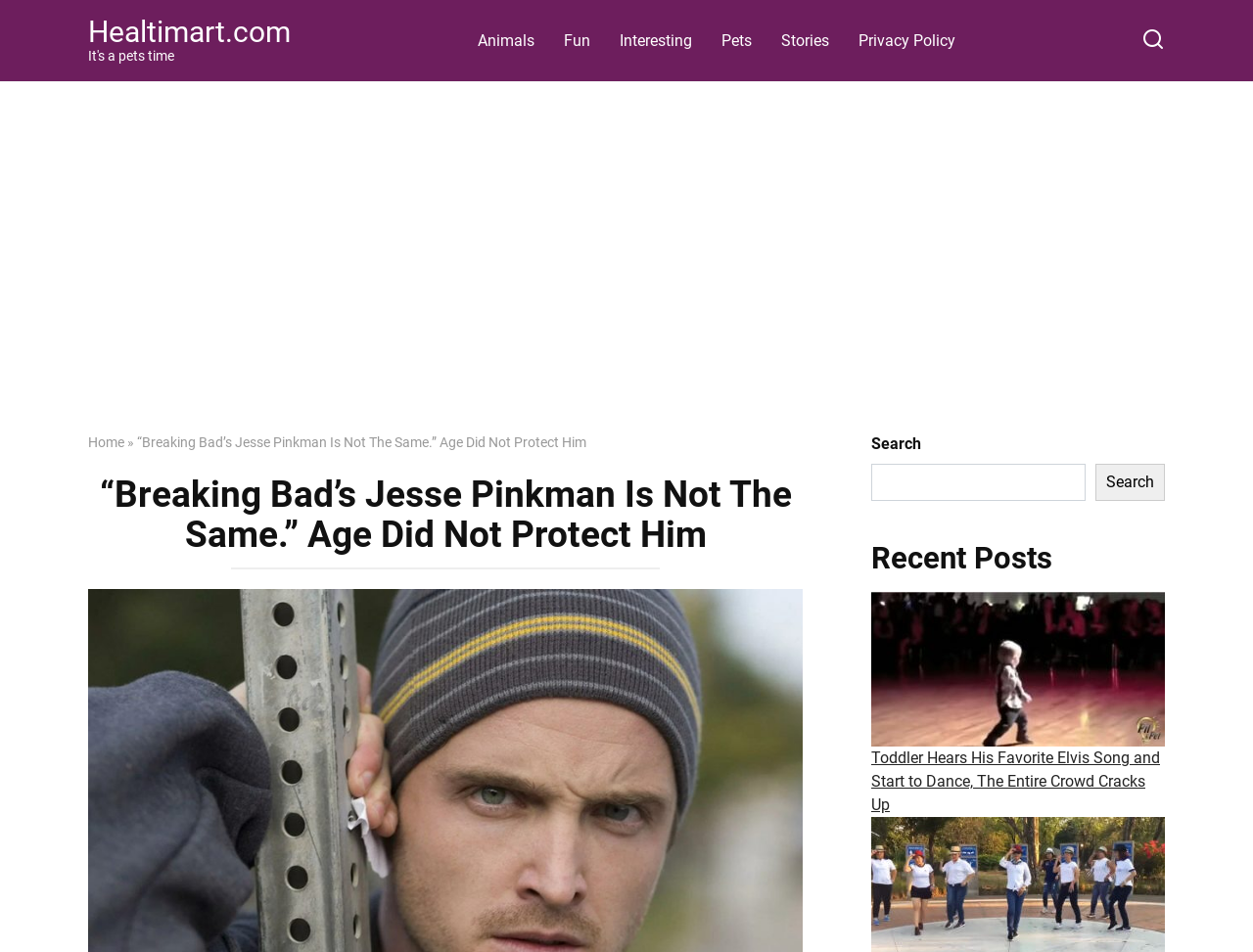Please determine the bounding box coordinates of the clickable area required to carry out the following instruction: "Read the post dated December 11, 2010". The coordinates must be four float numbers between 0 and 1, represented as [left, top, right, bottom].

None